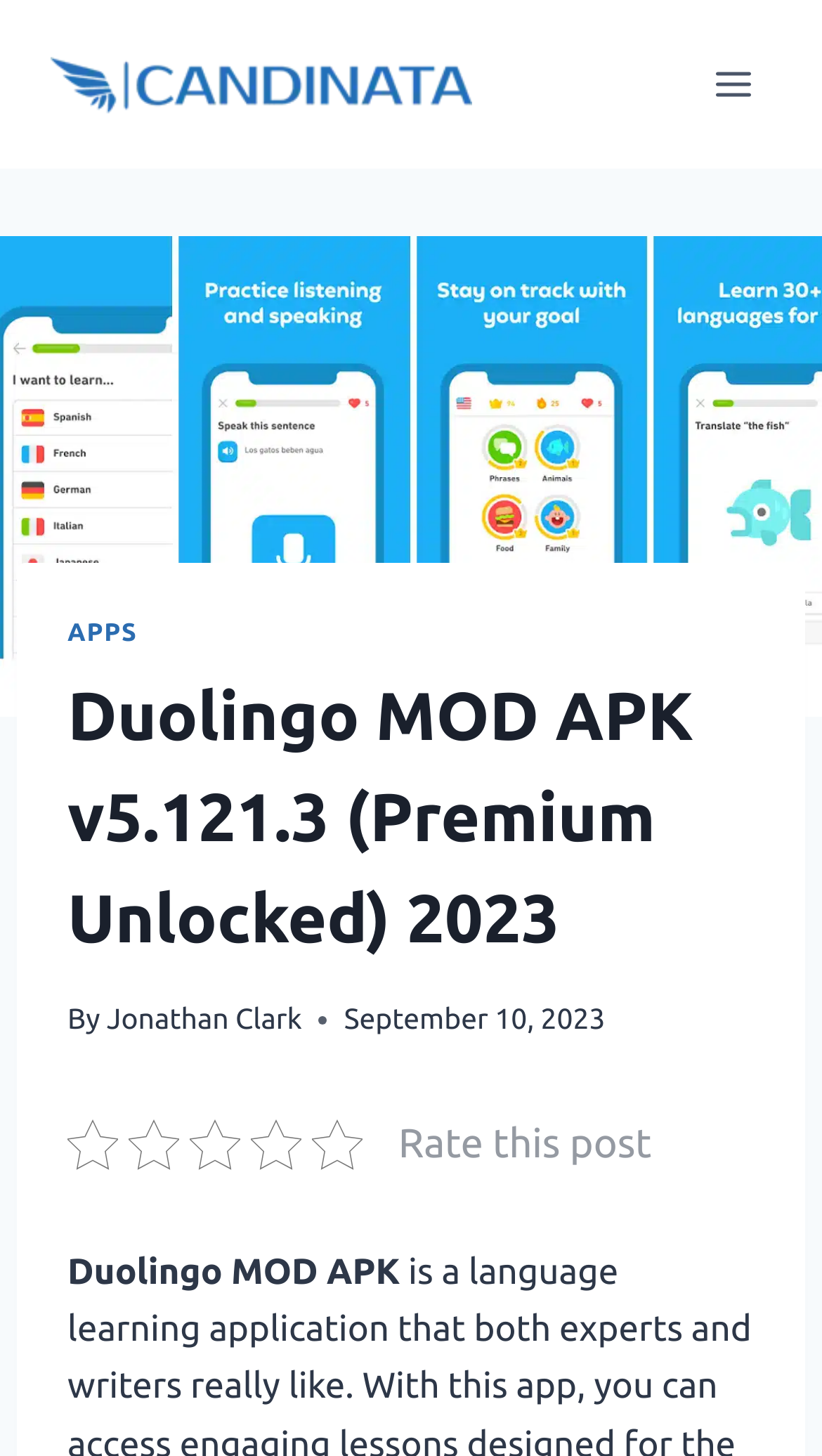What is the rating option available on the webpage?
Please provide a full and detailed response to the question.

I found a static text element with the text 'Rate this post', which indicates that the webpage provides an option to rate the post.